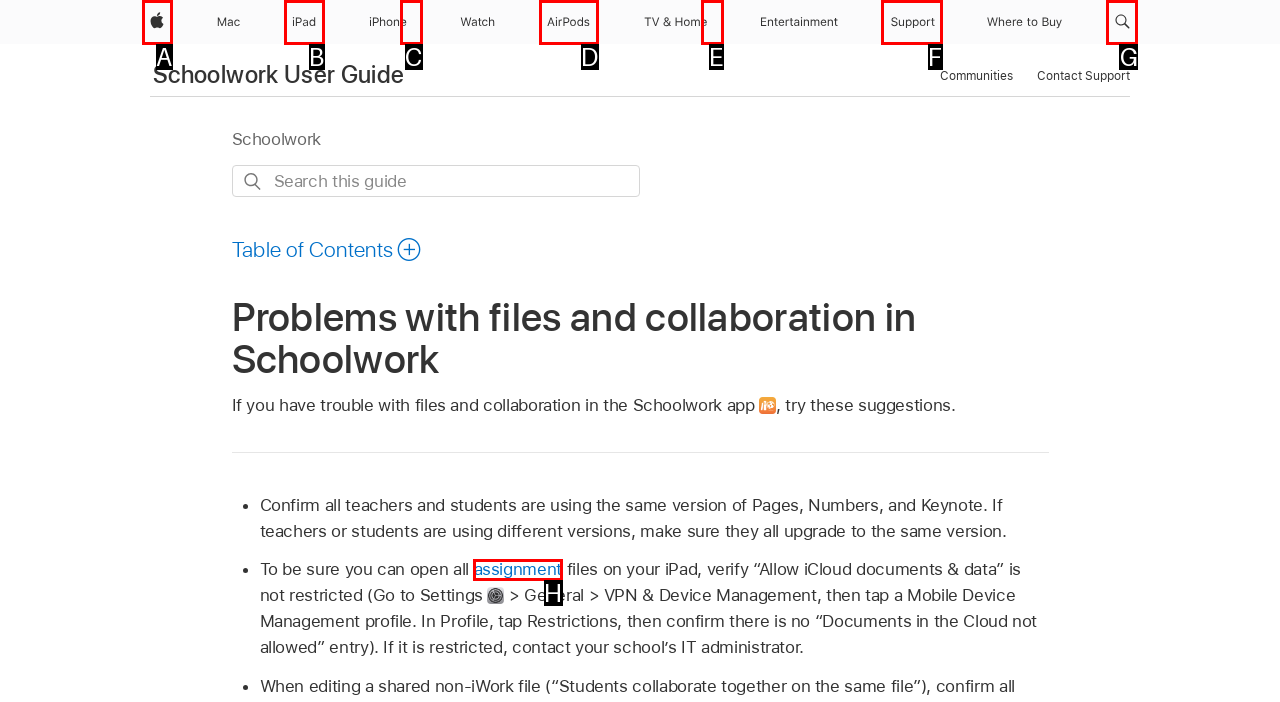Select the right option to accomplish this task: Click Support. Reply with the letter corresponding to the correct UI element.

F